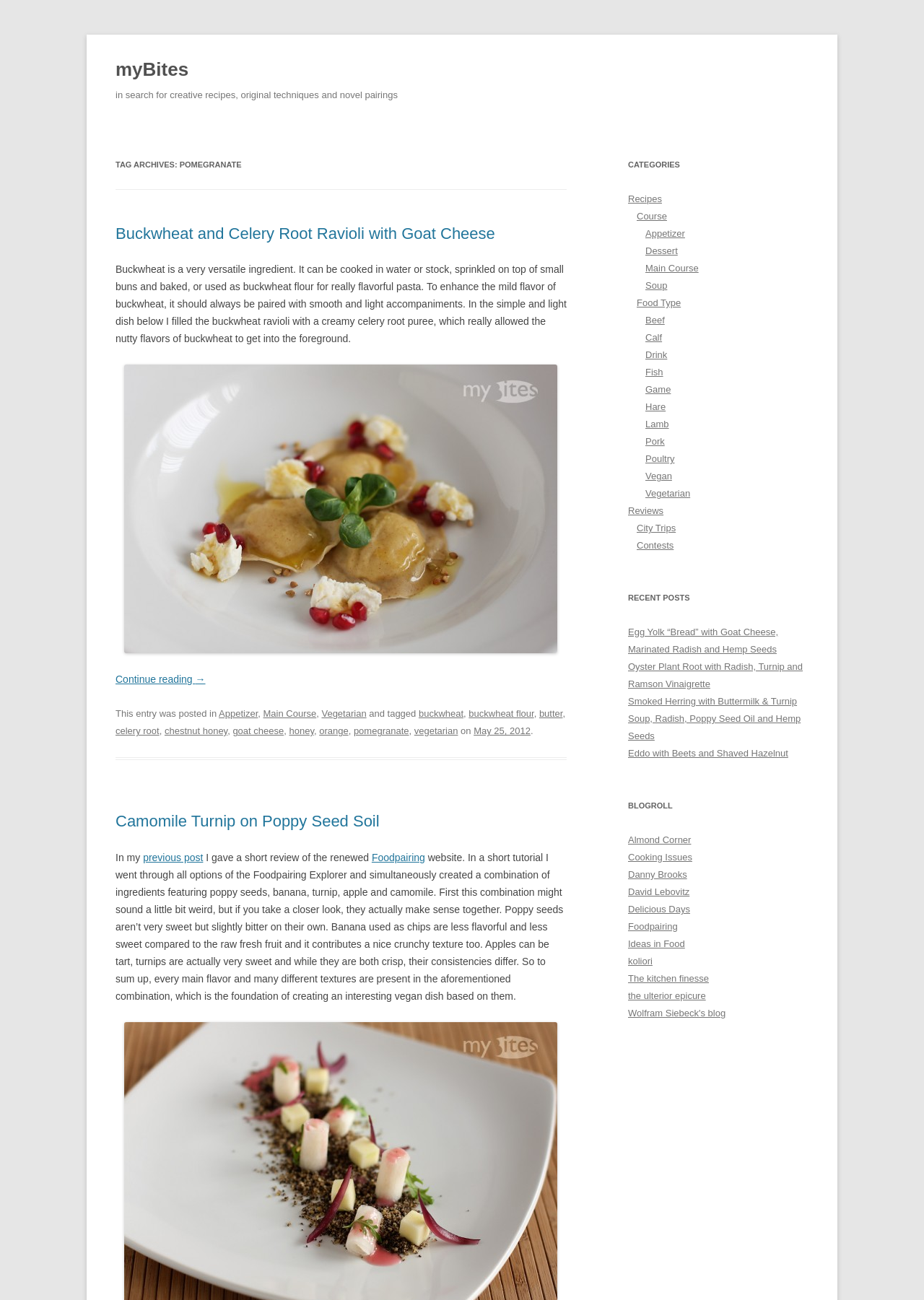Please specify the bounding box coordinates of the clickable region necessary for completing the following instruction: "Click on the 'Buckwheat and Celery Root Ravioli with Goat Cheese' link". The coordinates must consist of four float numbers between 0 and 1, i.e., [left, top, right, bottom].

[0.125, 0.173, 0.536, 0.187]